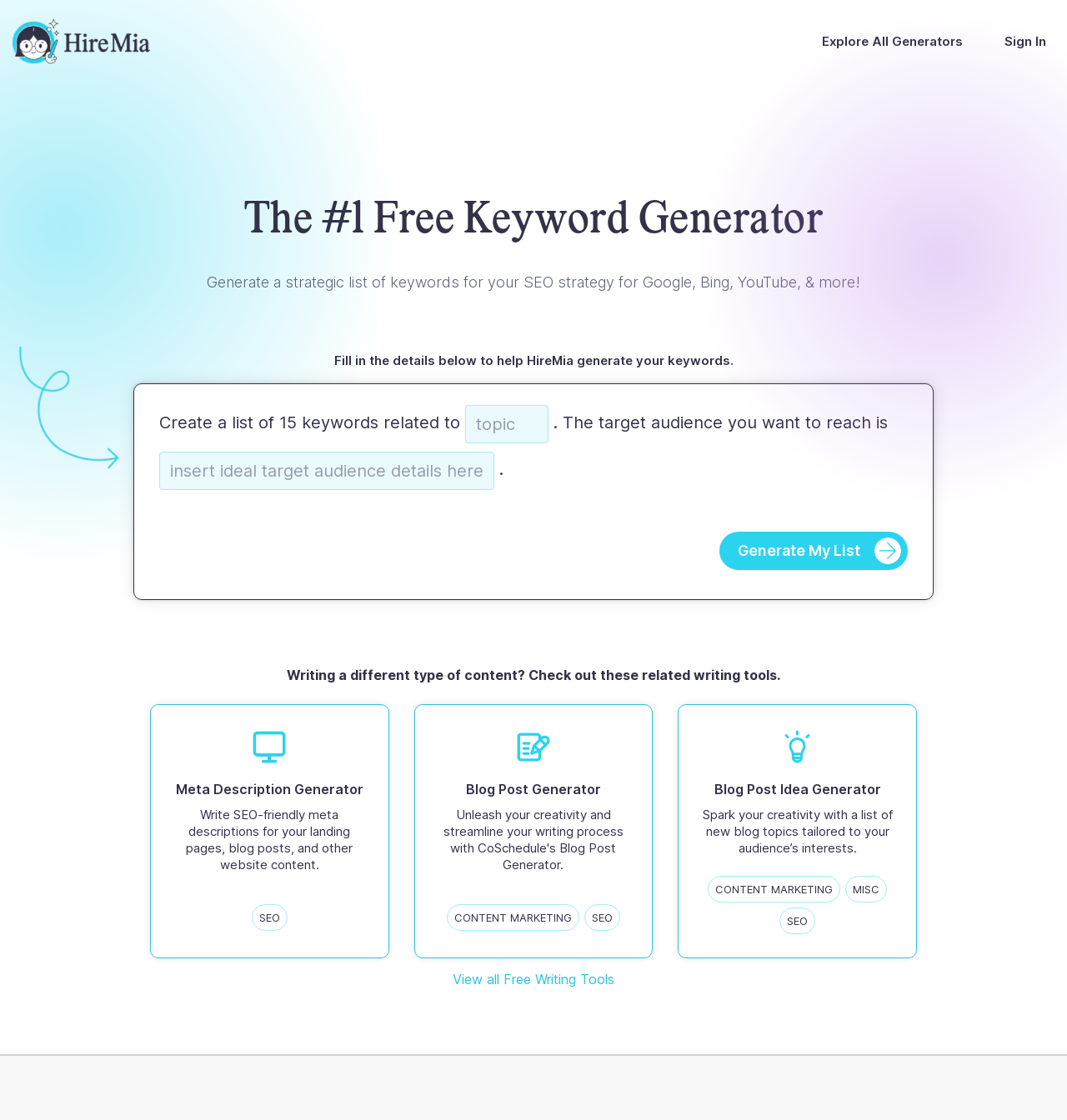Using the webpage screenshot, locate the HTML element that fits the following description and provide its bounding box: "Sign In".

[0.941, 0.03, 0.98, 0.044]